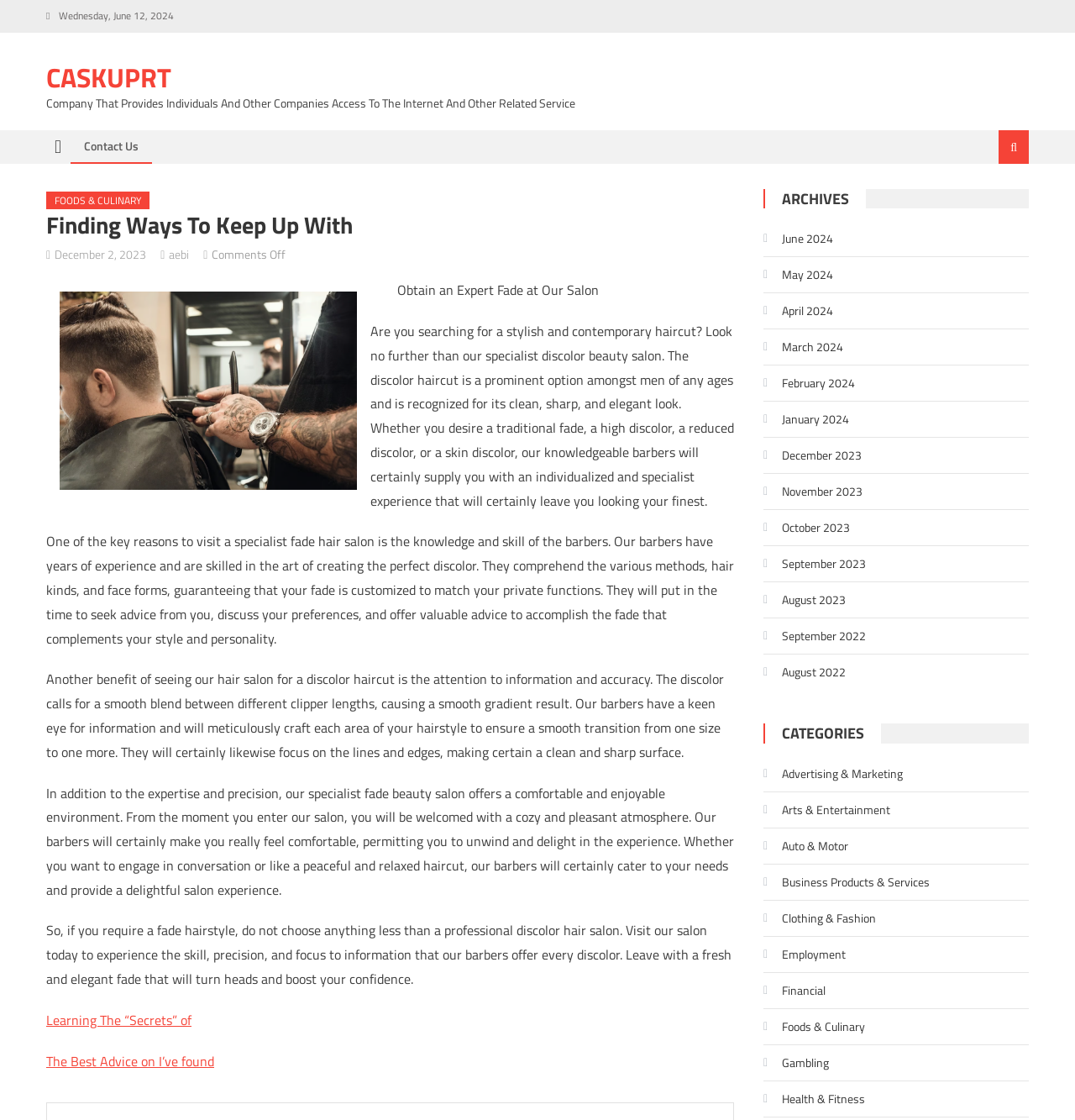Please mark the bounding box coordinates of the area that should be clicked to carry out the instruction: "Contact us through the 'Contact Us' link".

[0.066, 0.116, 0.141, 0.145]